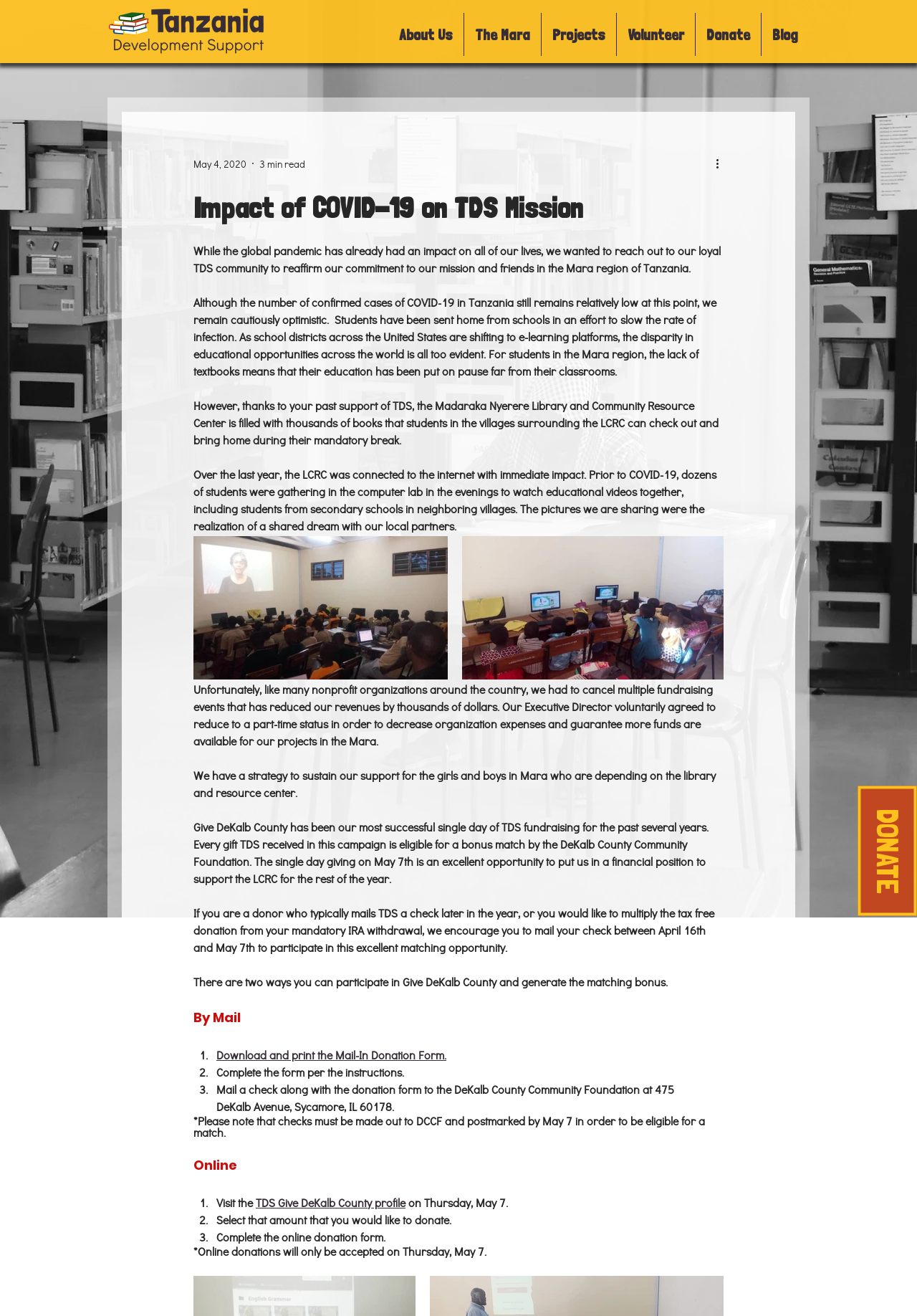Identify the bounding box coordinates of the clickable region to carry out the given instruction: "Click the 'Donate' button".

[0.759, 0.01, 0.83, 0.042]